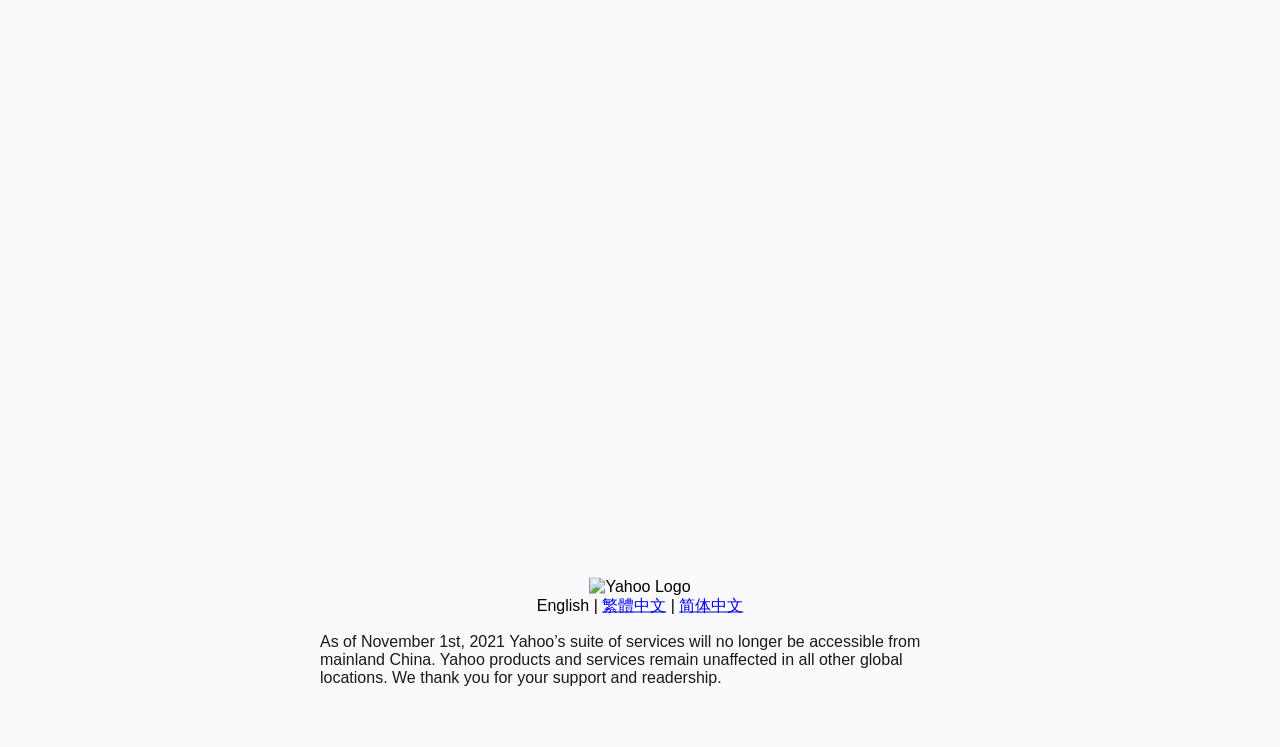For the given element description 繁體中文, determine the bounding box coordinates of the UI element. The coordinates should follow the format (top-left x, top-left y, bottom-right x, bottom-right y) and be within the range of 0 to 1.

[0.47, 0.799, 0.52, 0.821]